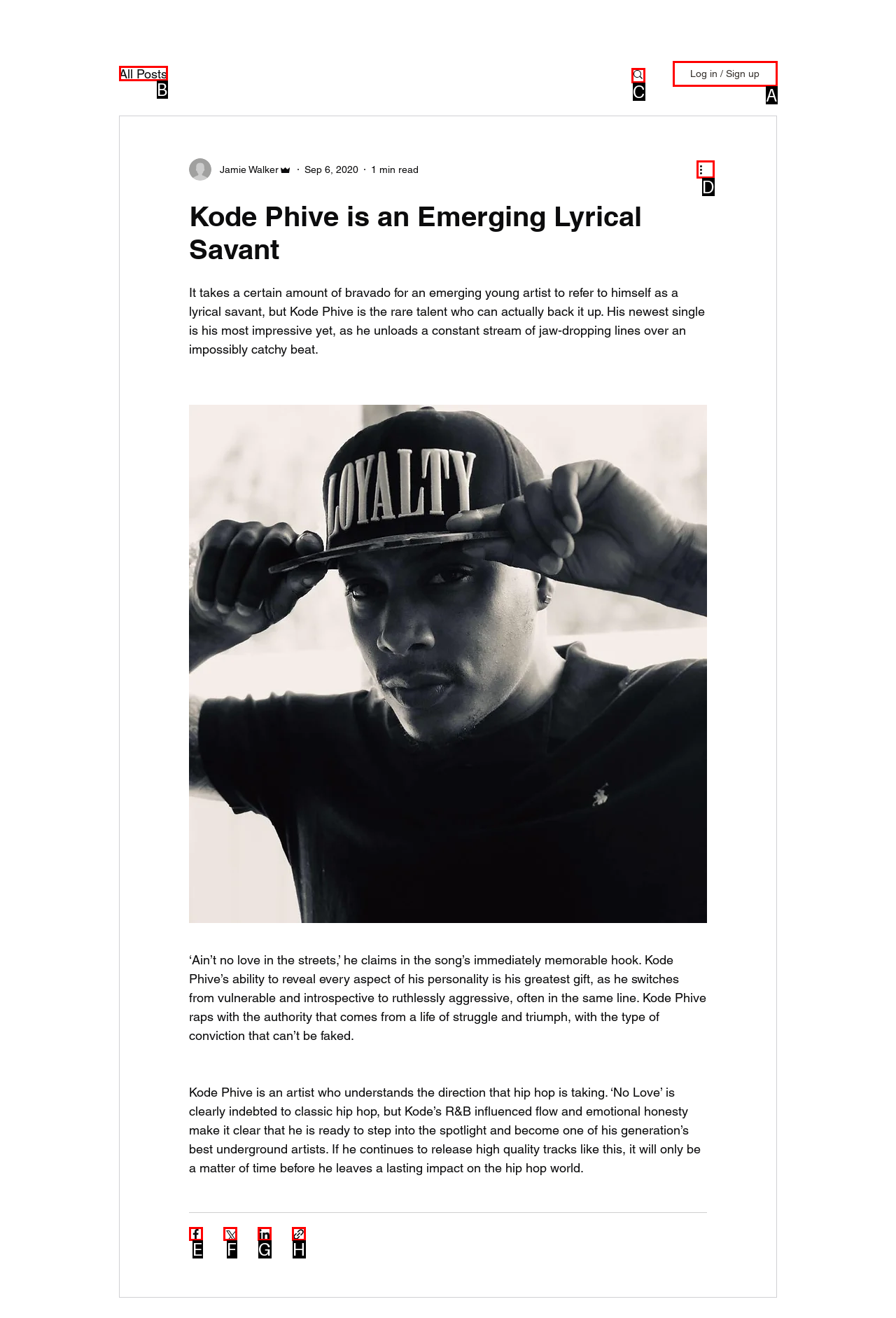To perform the task "Read more about the article", which UI element's letter should you select? Provide the letter directly.

D